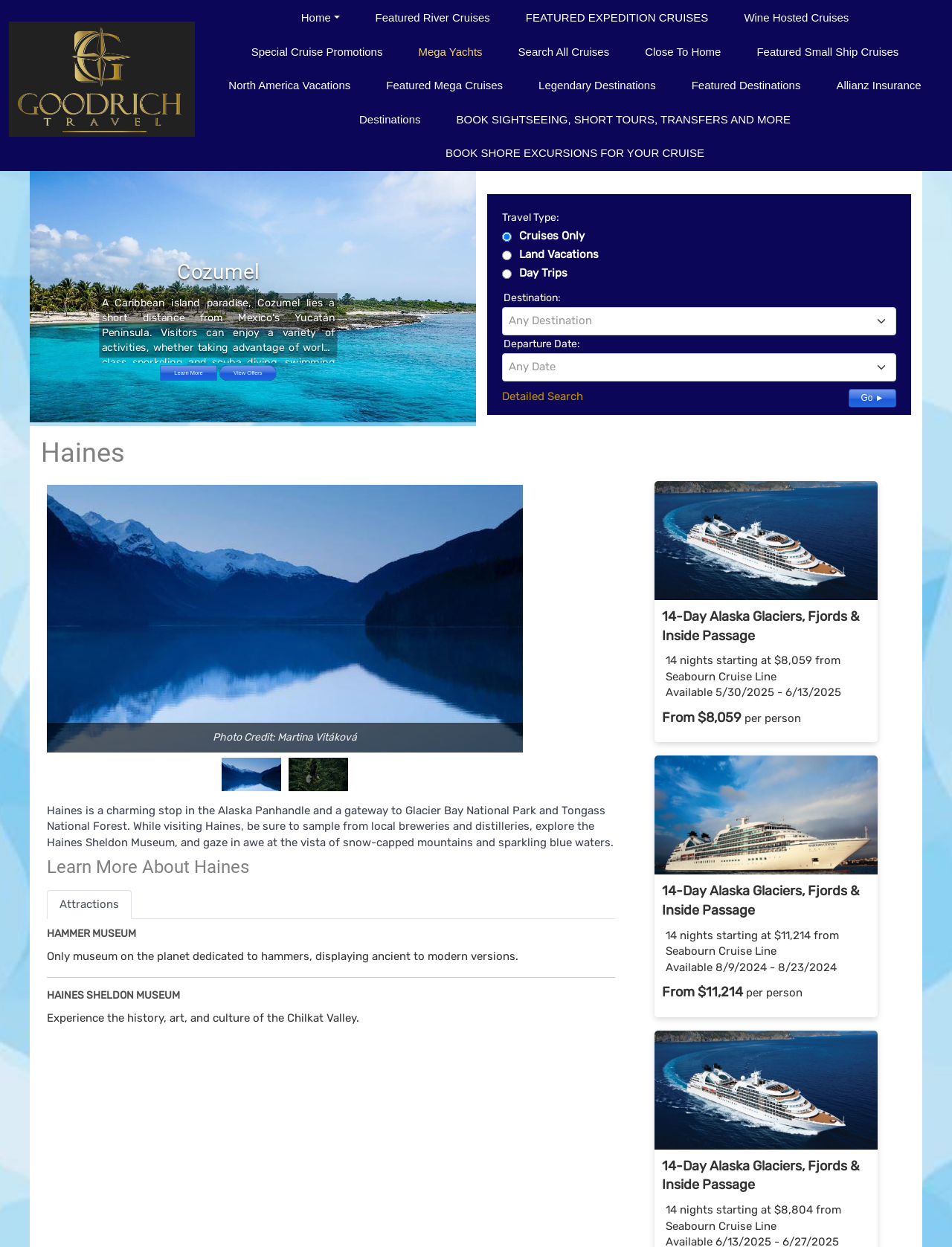Determine the bounding box coordinates for the region that must be clicked to execute the following instruction: "View offers for the 14-Day Alaska Glaciers, Fjords & Inside Passage cruise".

[0.23, 0.292, 0.29, 0.305]